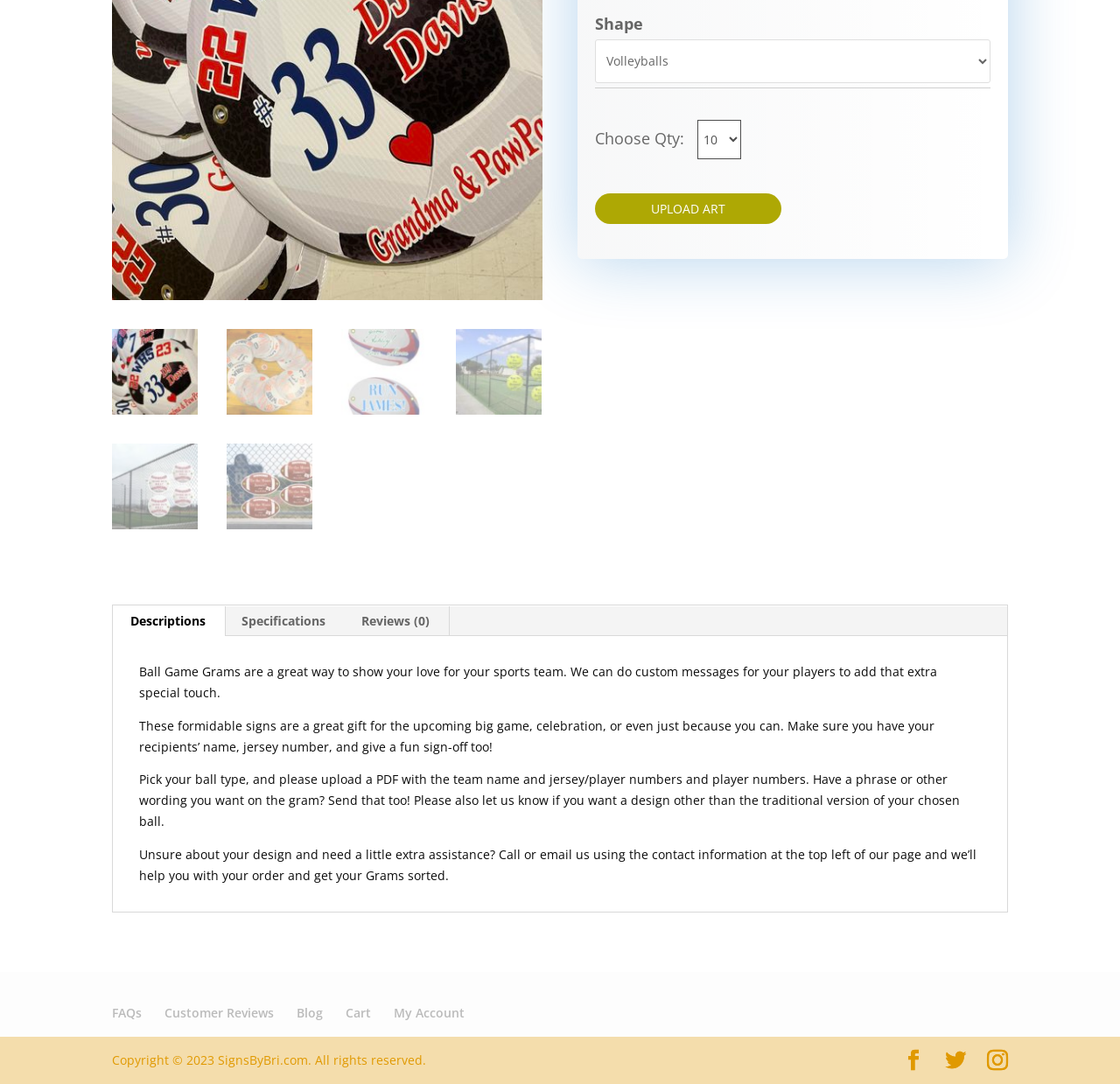Identify the bounding box coordinates for the UI element described as: "UPLOAD ART".

[0.532, 0.178, 0.697, 0.207]